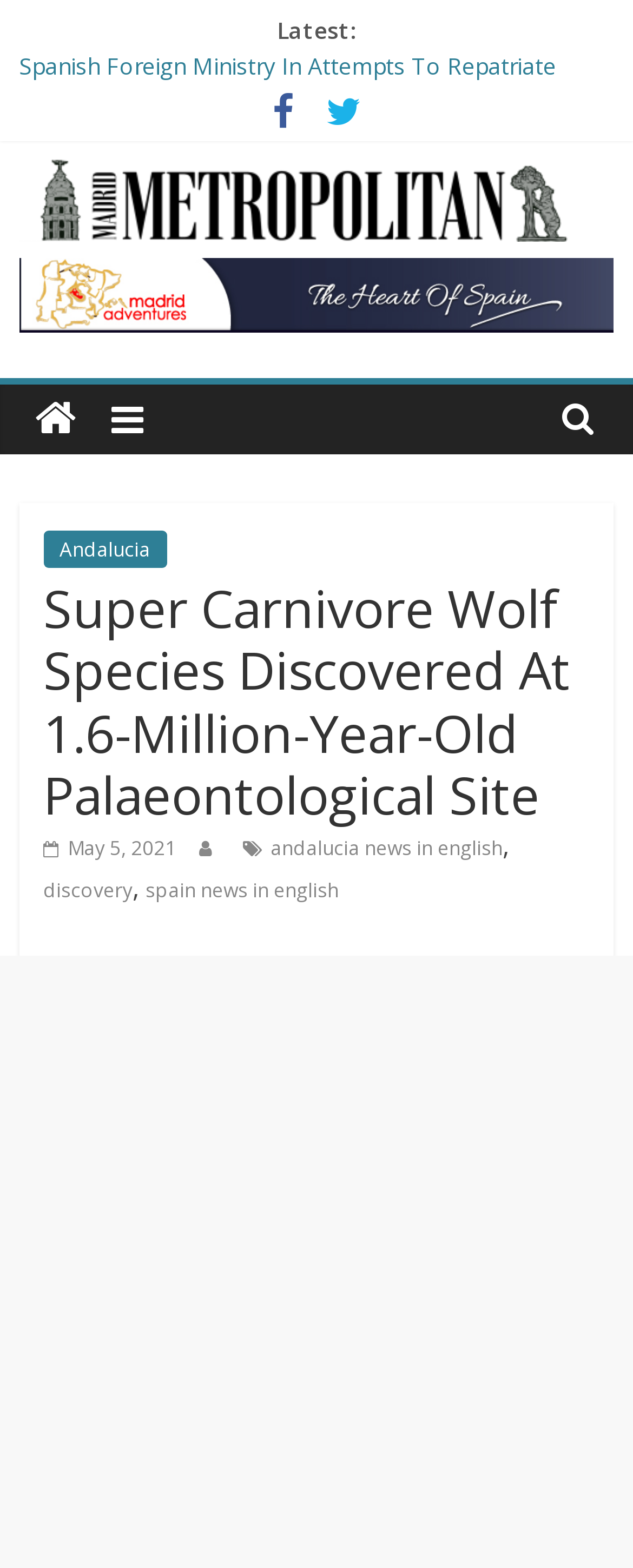What type of news does the website primarily cover?
Please craft a detailed and exhaustive response to the question.

I inferred the answer by looking at the top-right corner of the webpage, where the tagline or description 'Spain News In English' is displayed, suggesting that the website primarily covers news related to Spain in English language.